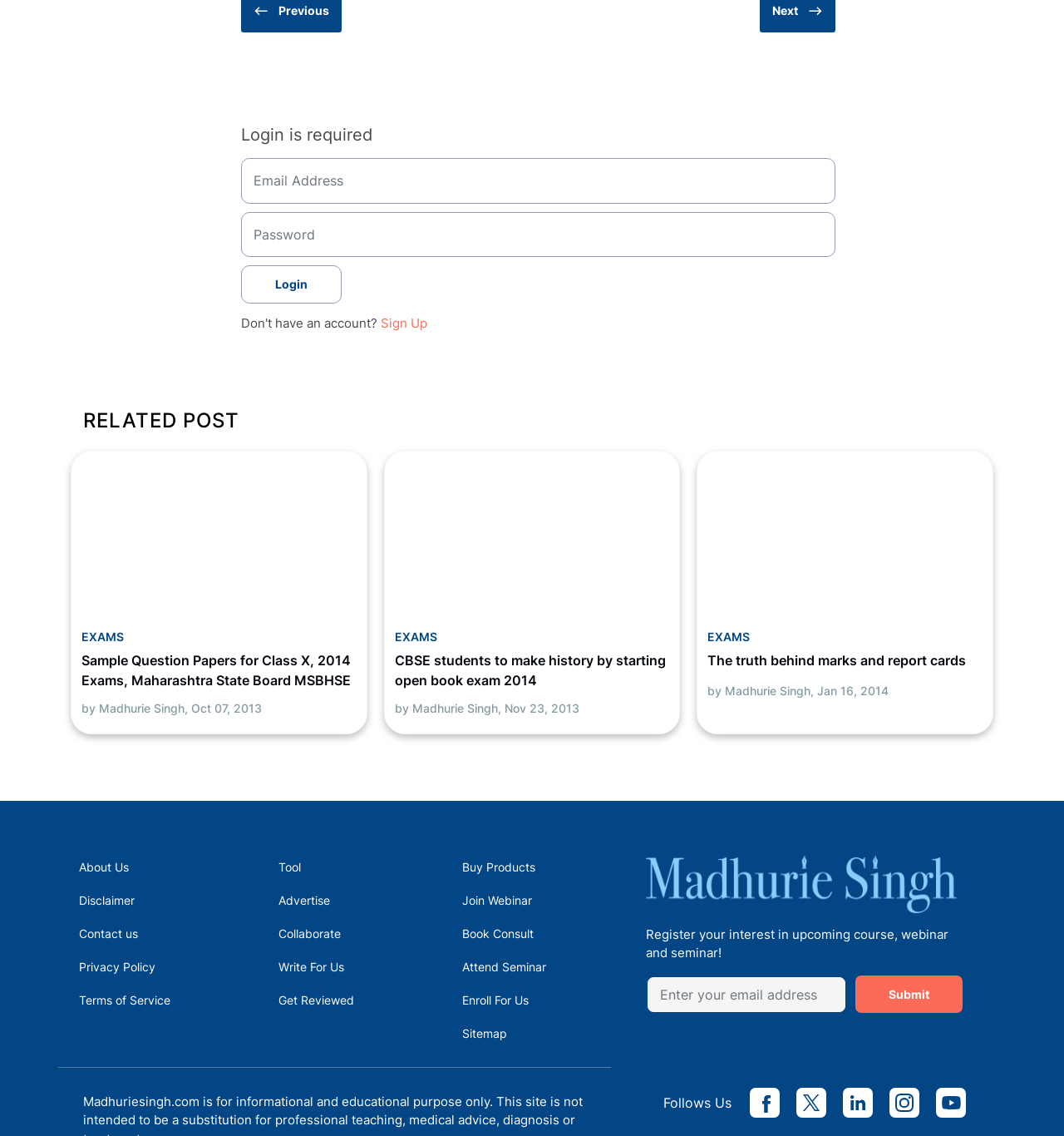What is the purpose of the 'Sign Up' link?
Using the image, answer in one word or phrase.

To create an account